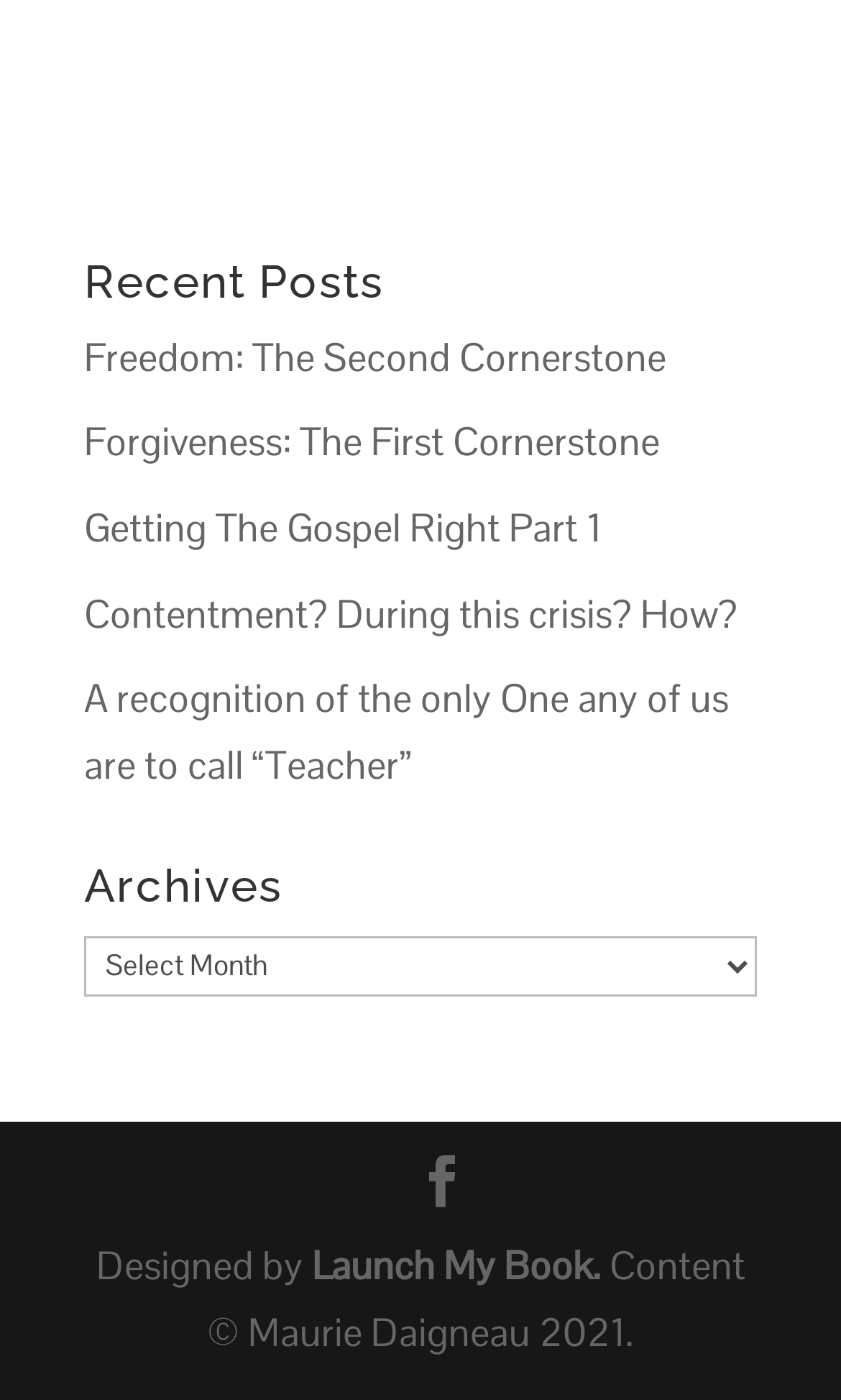What is the website designed by?
Can you offer a detailed and complete answer to this question?

I found a link element with the text 'Launch My Book.' at the bottom of the page, which suggests that the website is designed by Launch My Book.